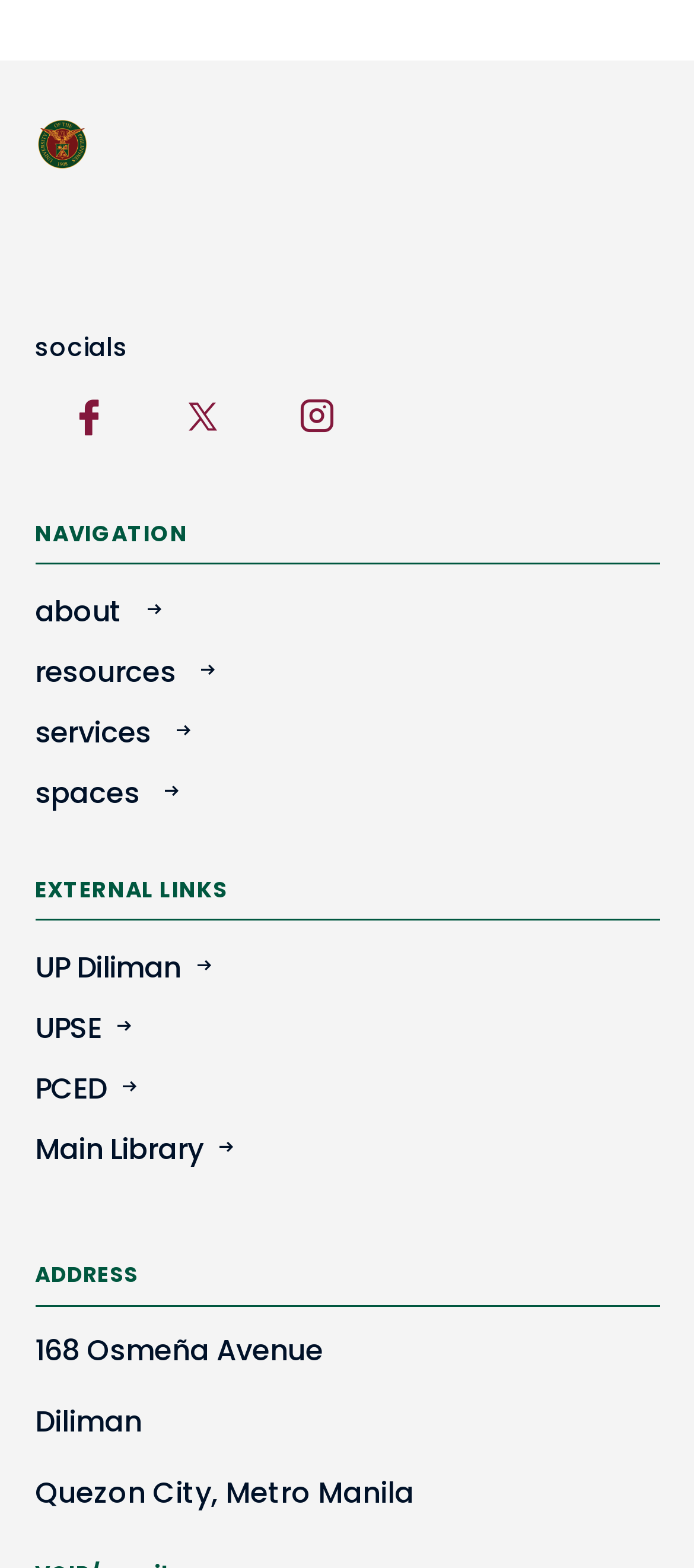Locate the UI element described by UP Diliman in the provided webpage screenshot. Return the bounding box coordinates in the format (top-left x, top-left y, bottom-right x, bottom-right y), ensuring all values are between 0 and 1.

[0.05, 0.598, 0.365, 0.637]